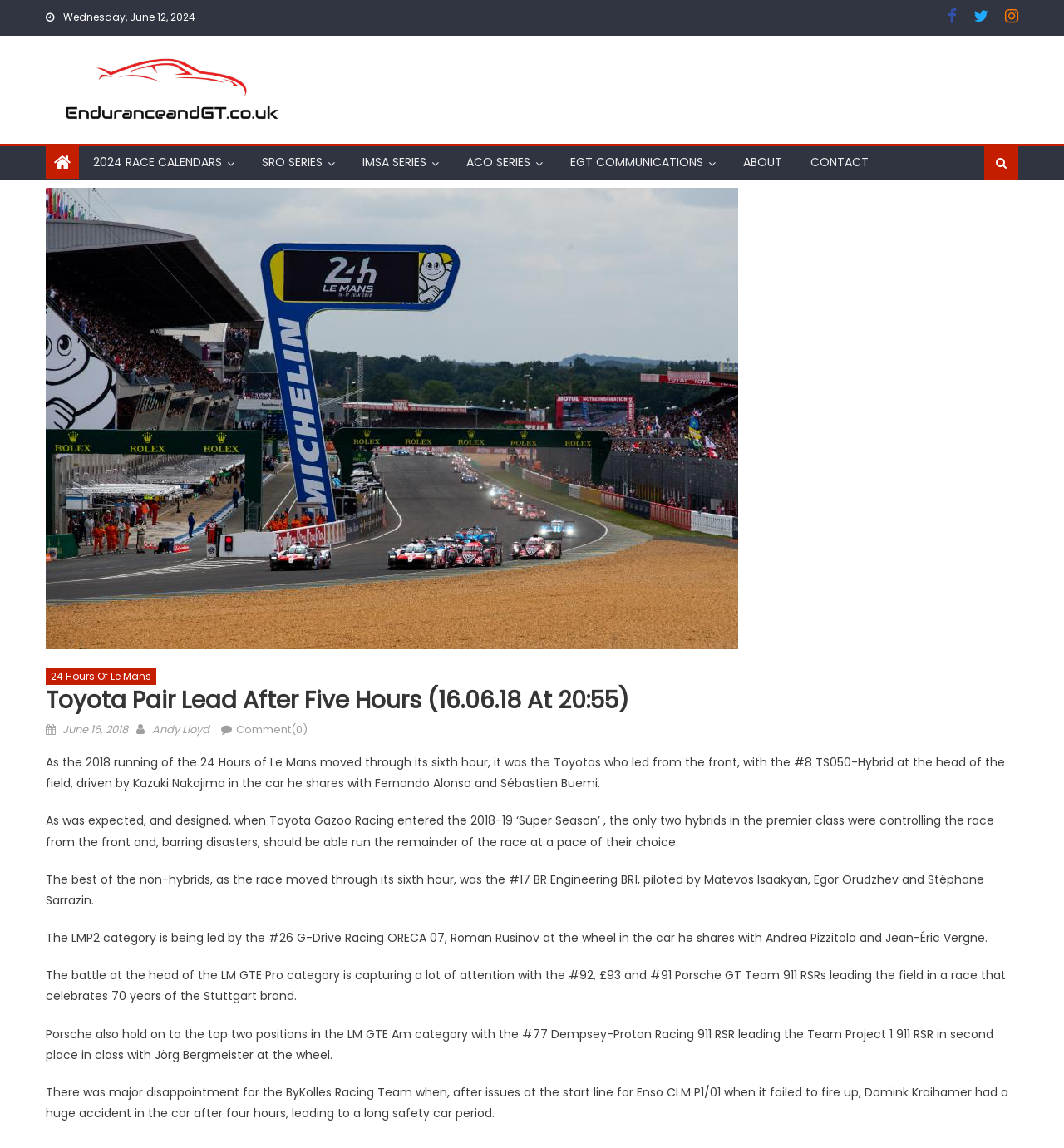What is the position of the #17 BR Engineering BR1?
Provide a detailed answer to the question, using the image to inform your response.

The #17 BR Engineering BR1 is in the position of the best of the non-hybrids, as mentioned in the article, 'The best of the non-hybrids, as the race moved through its sixth hour, was the #17 BR Engineering BR1, piloted by Matevos Isaakyan, Egor Orudzhev and Stéphane Sarrazin.'.